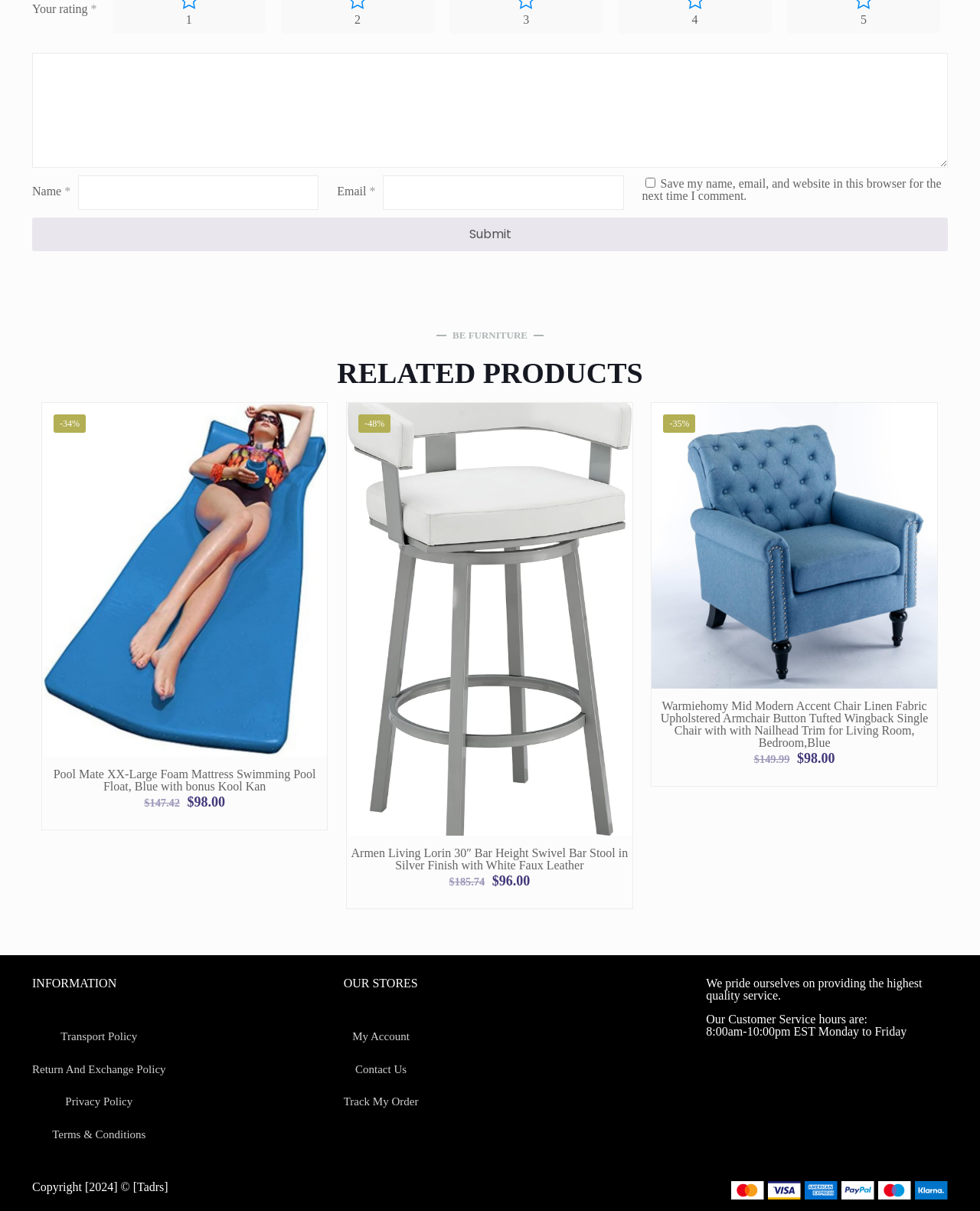Show the bounding box coordinates of the region that should be clicked to follow the instruction: "View product."

[0.298, 0.366, 0.326, 0.389]